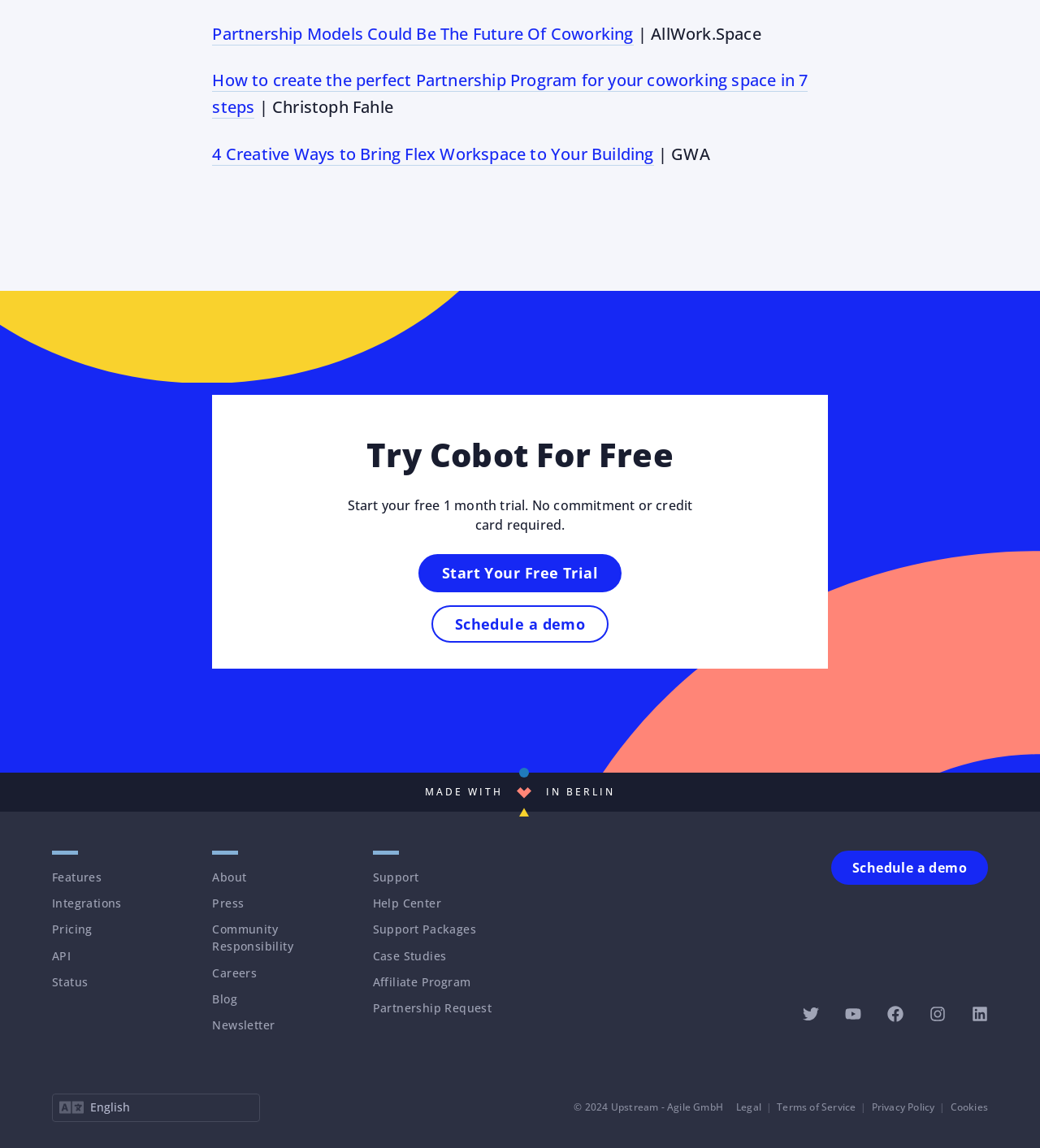Identify the bounding box for the element characterized by the following description: "Schedule a demo".

[0.799, 0.741, 0.95, 0.771]